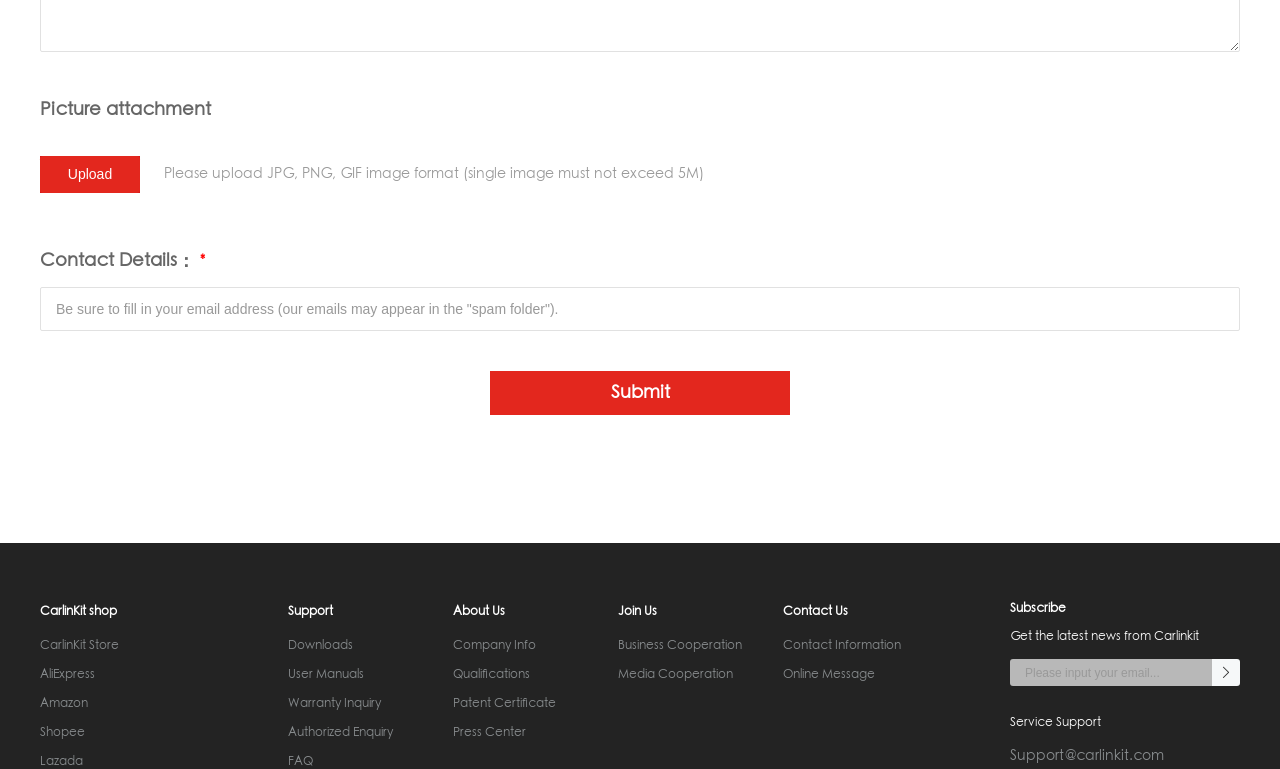Identify the bounding box of the UI component described as: "Company Info".

[0.354, 0.832, 0.418, 0.848]